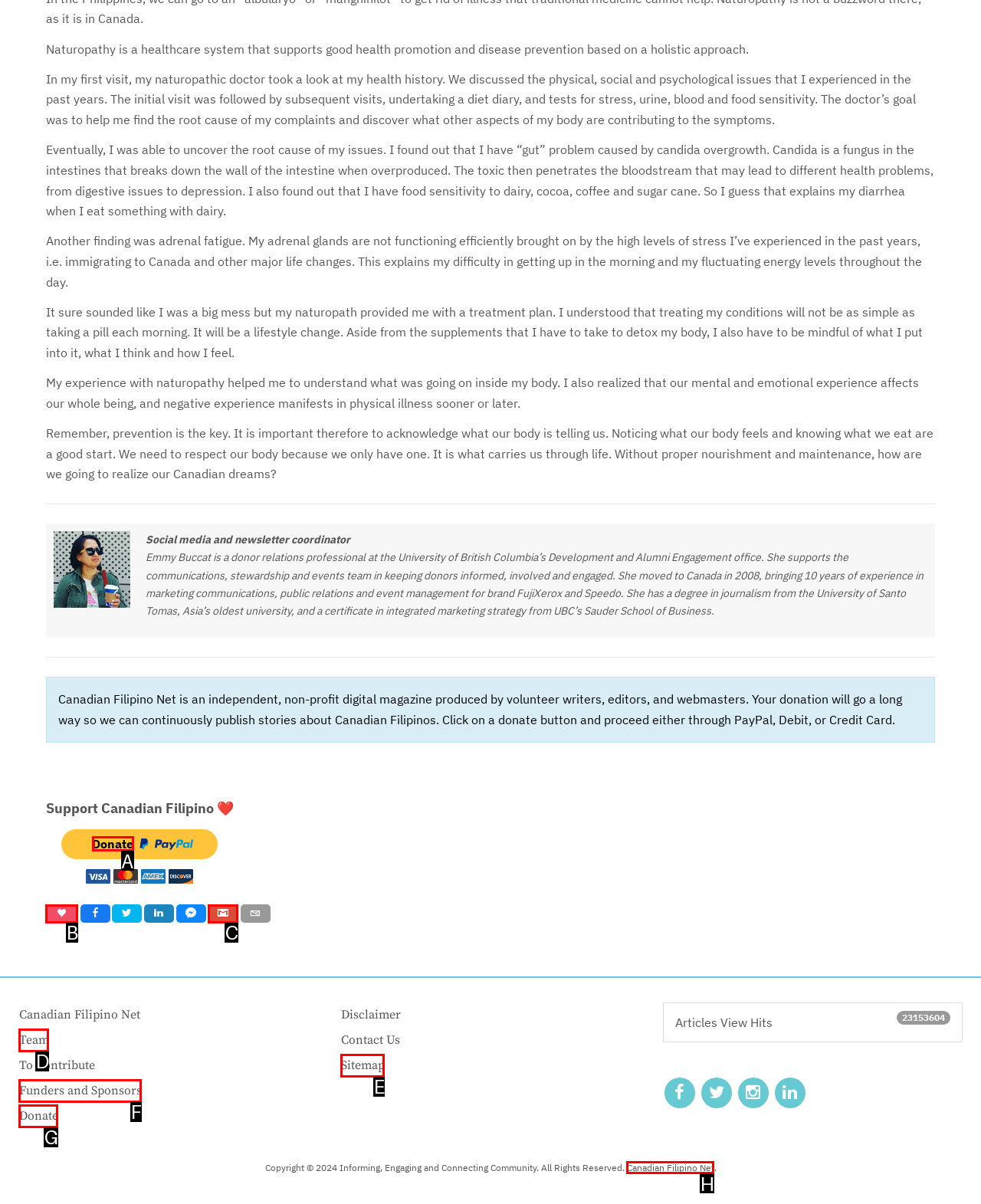Given the task: Click on the Donate button, tell me which HTML element to click on.
Answer with the letter of the correct option from the given choices.

A